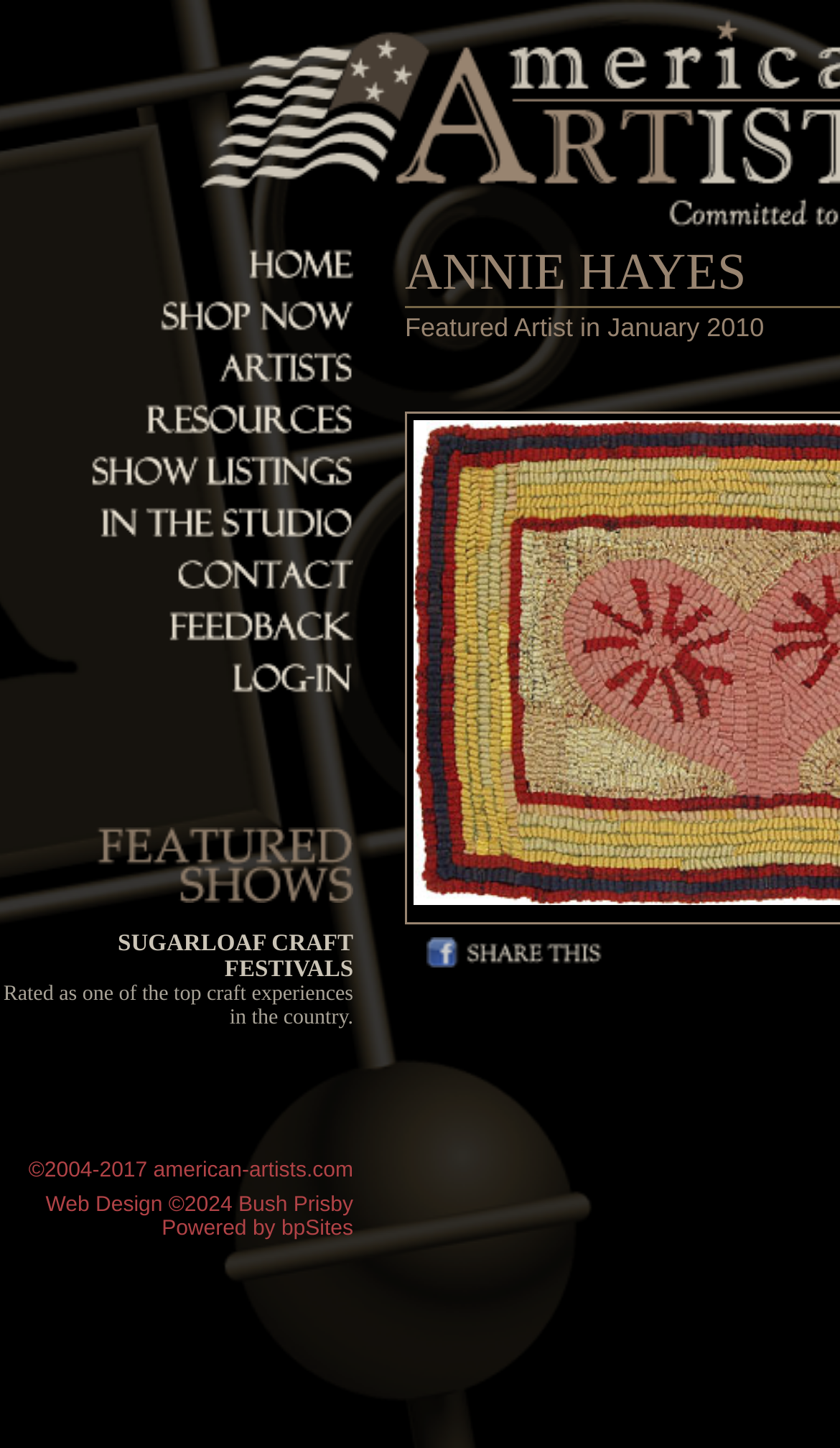Locate the bounding box coordinates of the element that should be clicked to execute the following instruction: "log in".

[0.262, 0.466, 0.421, 0.487]